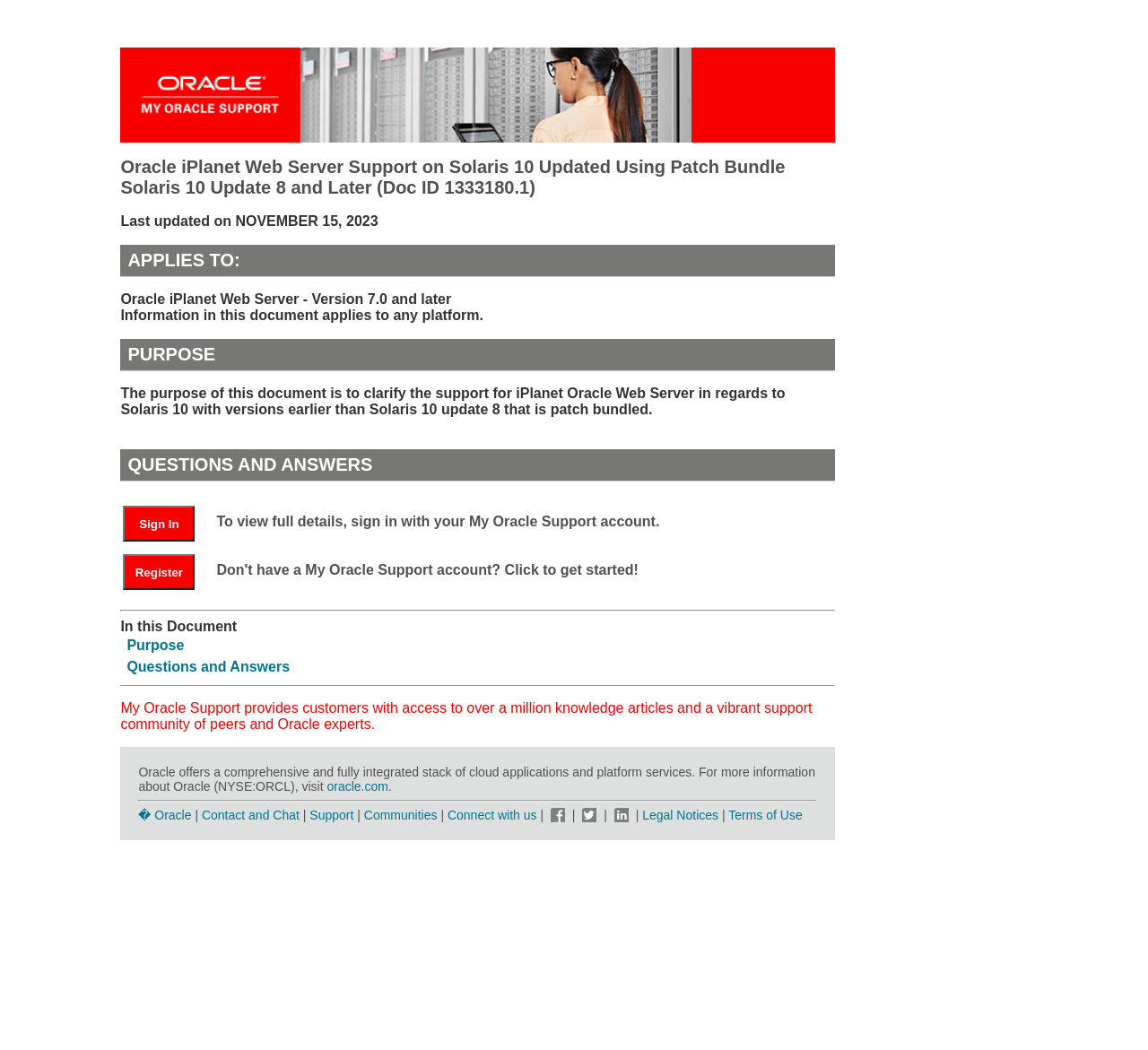Refer to the image and offer a detailed explanation in response to the question: What is the company mentioned in the footer section?

The company mentioned in the footer section is Oracle, which offers a comprehensive and fully integrated stack of cloud applications and platform services, as stated in the footer section.